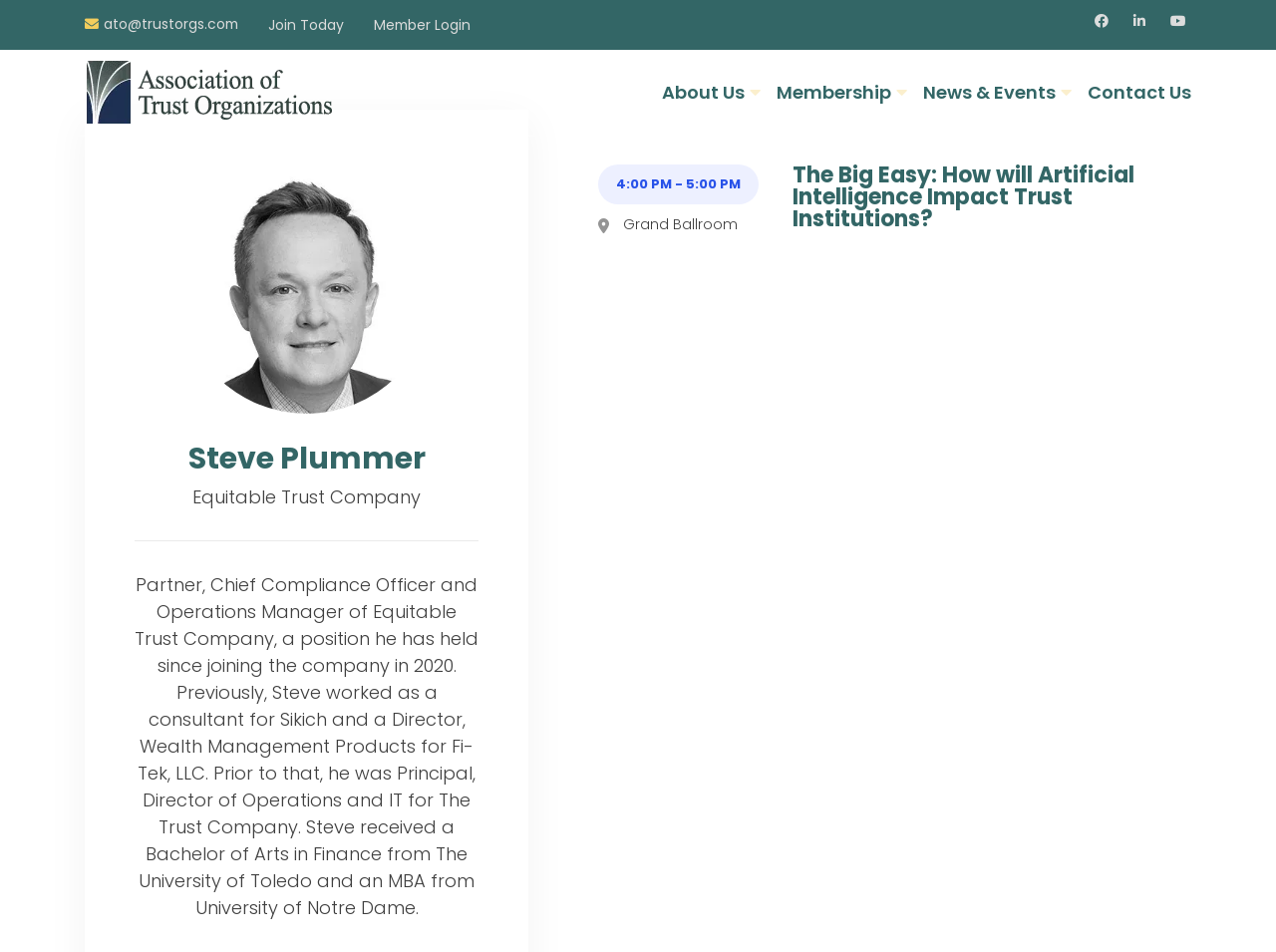Determine the bounding box coordinates of the clickable element to complete this instruction: "Contact Us". Provide the coordinates in the format of four float numbers between 0 and 1, [left, top, right, bottom].

[0.852, 0.052, 0.934, 0.141]